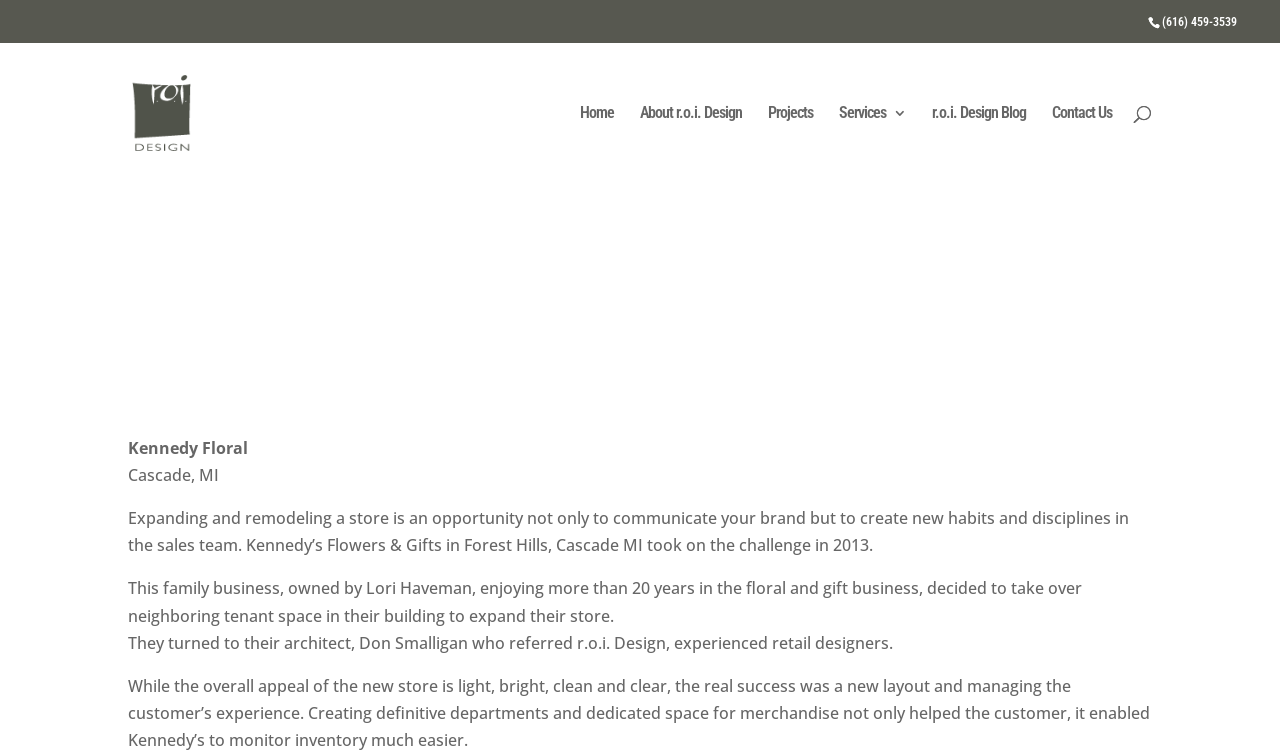Locate the UI element described as follows: "FERC & Federal". Return the bounding box coordinates as four float numbers between 0 and 1 in the order [left, top, right, bottom].

None